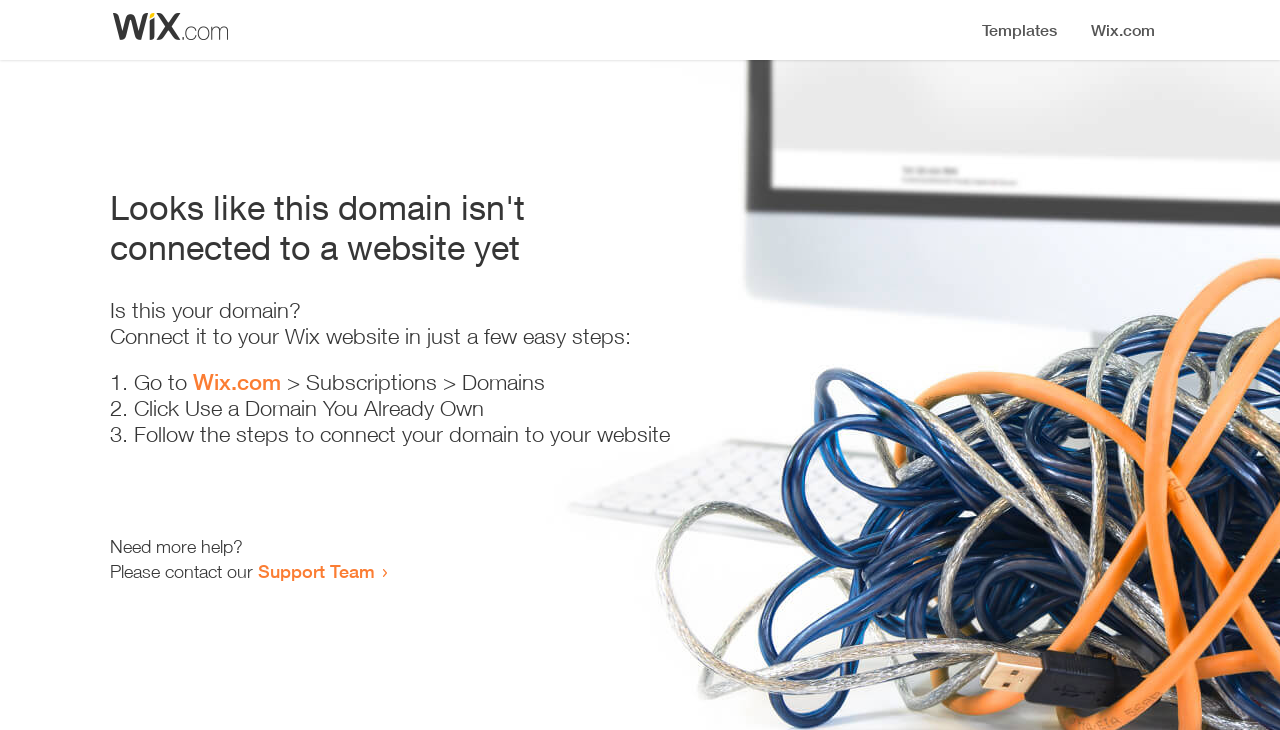Provide an in-depth caption for the webpage.

The webpage appears to be an error page, indicating that a domain is not connected to a website yet. At the top, there is a small image, likely a logo or icon. Below the image, a prominent heading reads "Looks like this domain isn't connected to a website yet". 

Underneath the heading, there is a series of instructions to connect the domain to a Wix website. The instructions are divided into three steps, each marked with a numbered list marker (1., 2., and 3.). The first step involves going to Wix.com, followed by navigating to Subscriptions and then Domains. The second step is to click "Use a Domain You Already Own", and the third step is to follow the instructions to connect the domain to the website.

At the bottom of the page, there is a section offering additional help. It starts with the text "Need more help?" and provides a link to contact the Support Team.